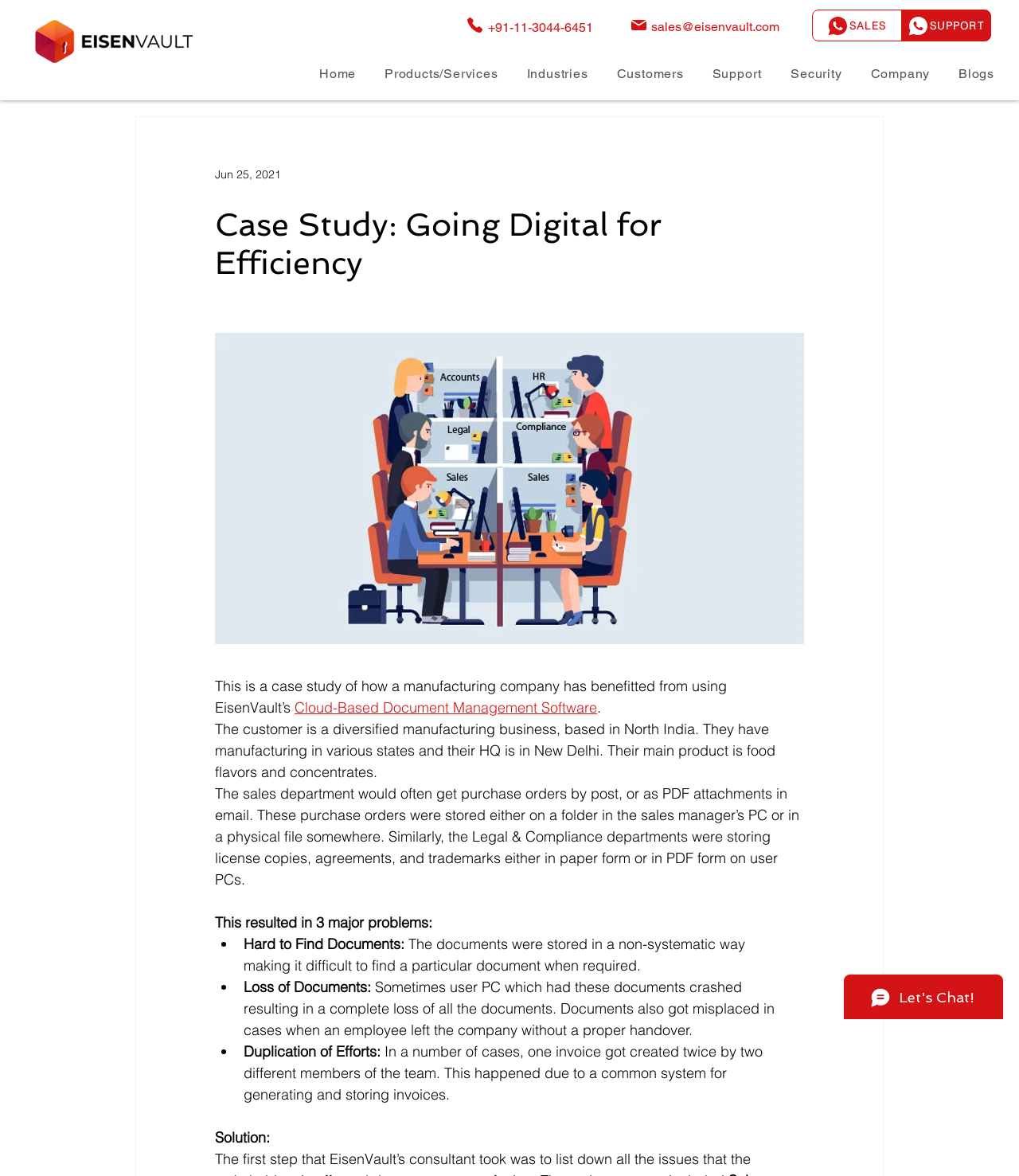Respond with a single word or phrase to the following question: What is the company's main product?

Food flavors and concentrates